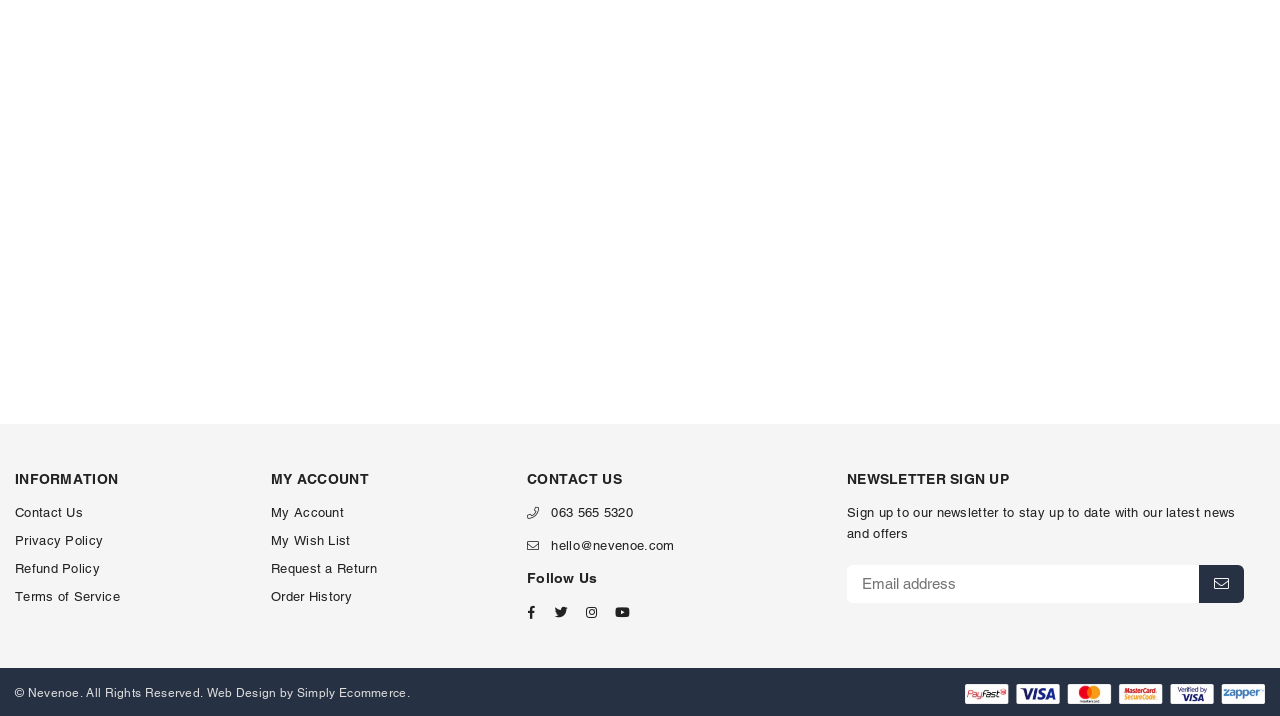Based on the element description, predict the bounding box coordinates (top-left x, top-left y, bottom-right x, bottom-right y) for the UI element in the screenshot: Instagram

[0.451, 0.841, 0.474, 0.87]